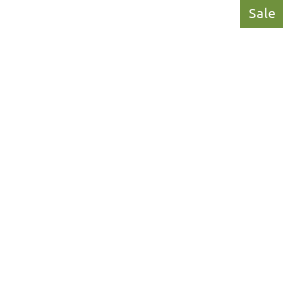What is the discount amount on the scarf? Refer to the image and provide a one-word or short phrase answer.

$8.00